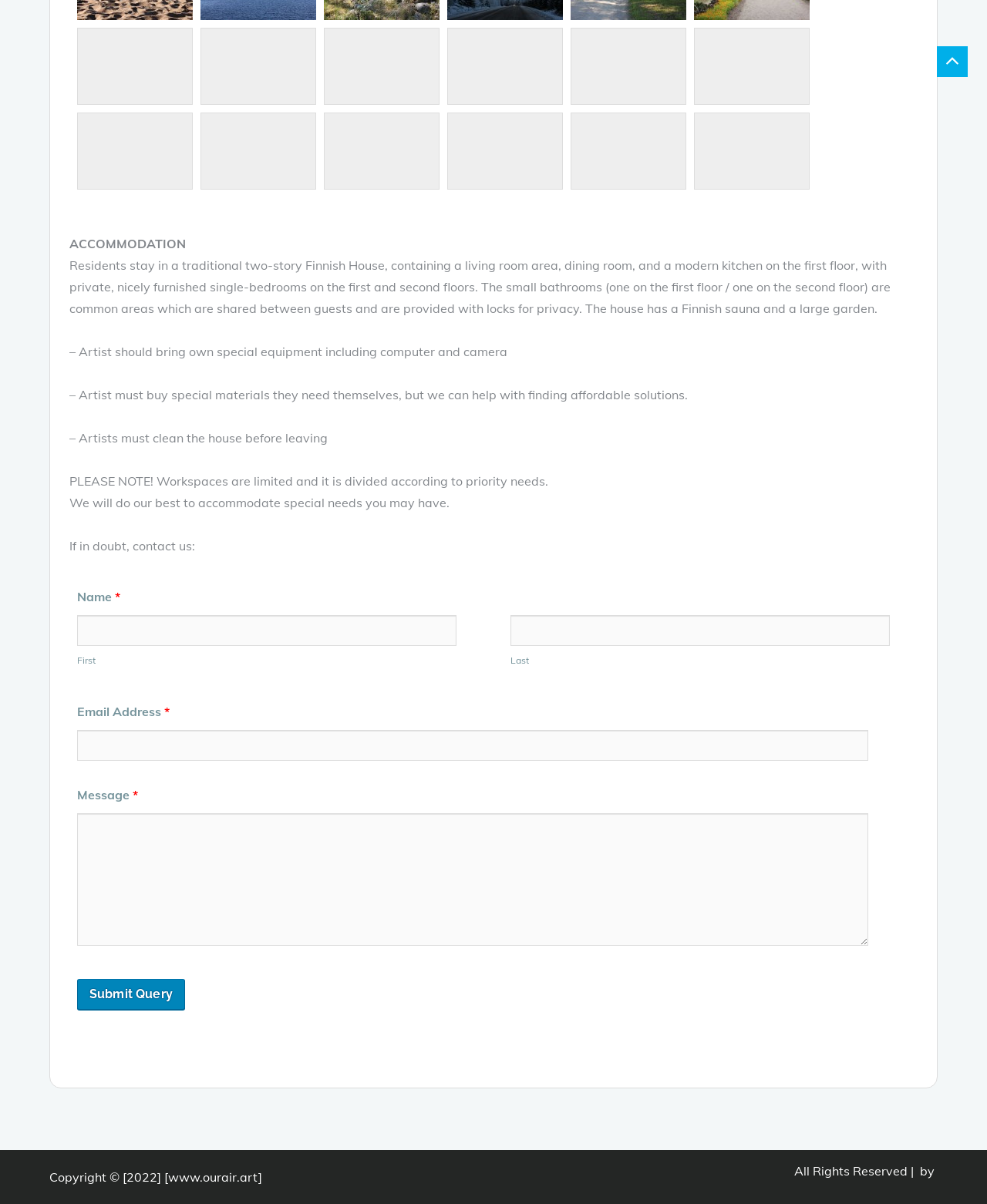Provide a single word or phrase to answer the given question: 
How many bathrooms are there?

Two